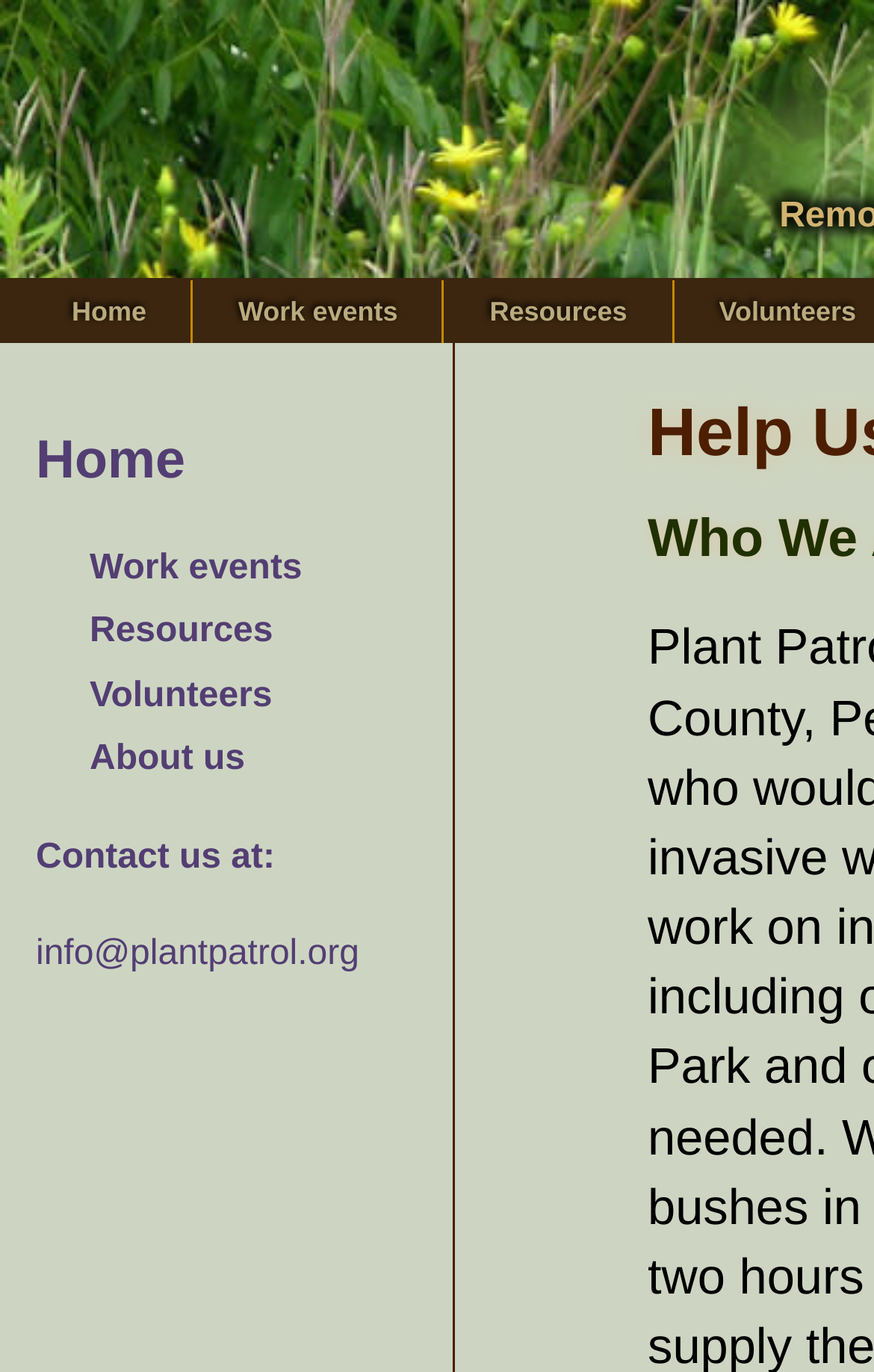What is the email address to contact?
Based on the screenshot, give a detailed explanation to answer the question.

I found a heading 'Contact us at:' on the webpage, followed by a link with the email address 'info@plantpatrol.org'. This suggests that this email address is the contact information for the organization.